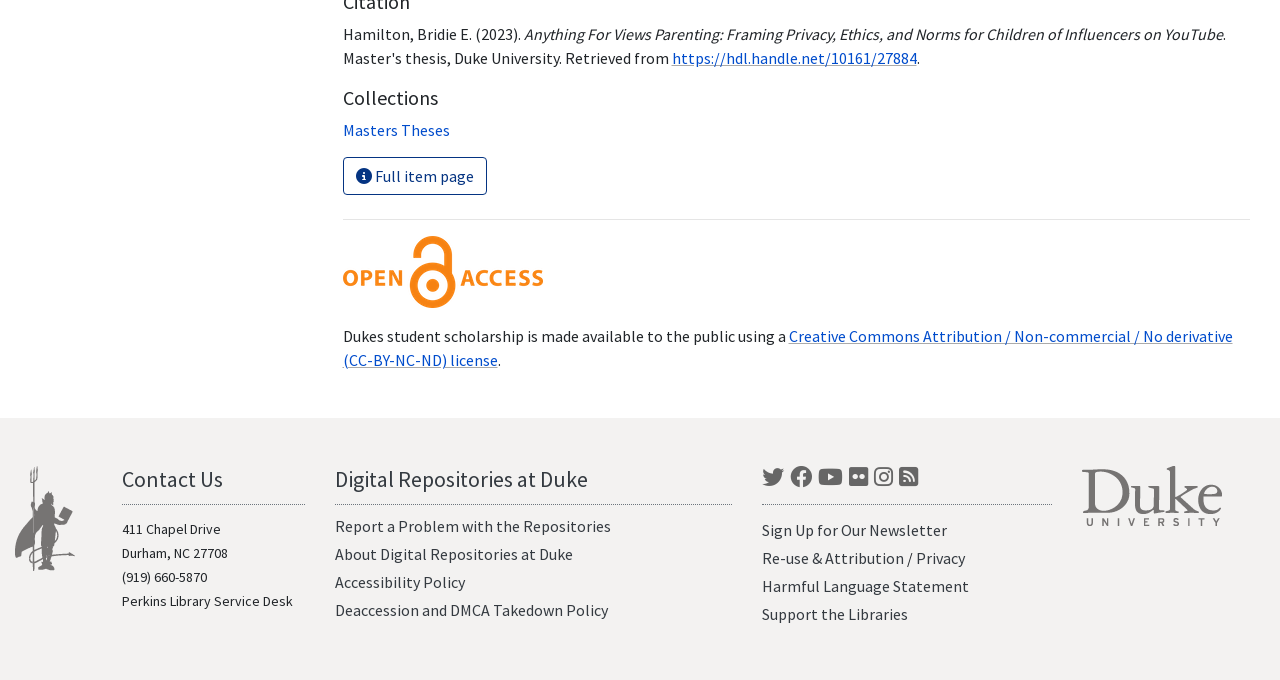Respond to the question below with a single word or phrase: What social media platforms are available?

Twitter, Facebook, YouTube, Flickr, Instagram, Blogs